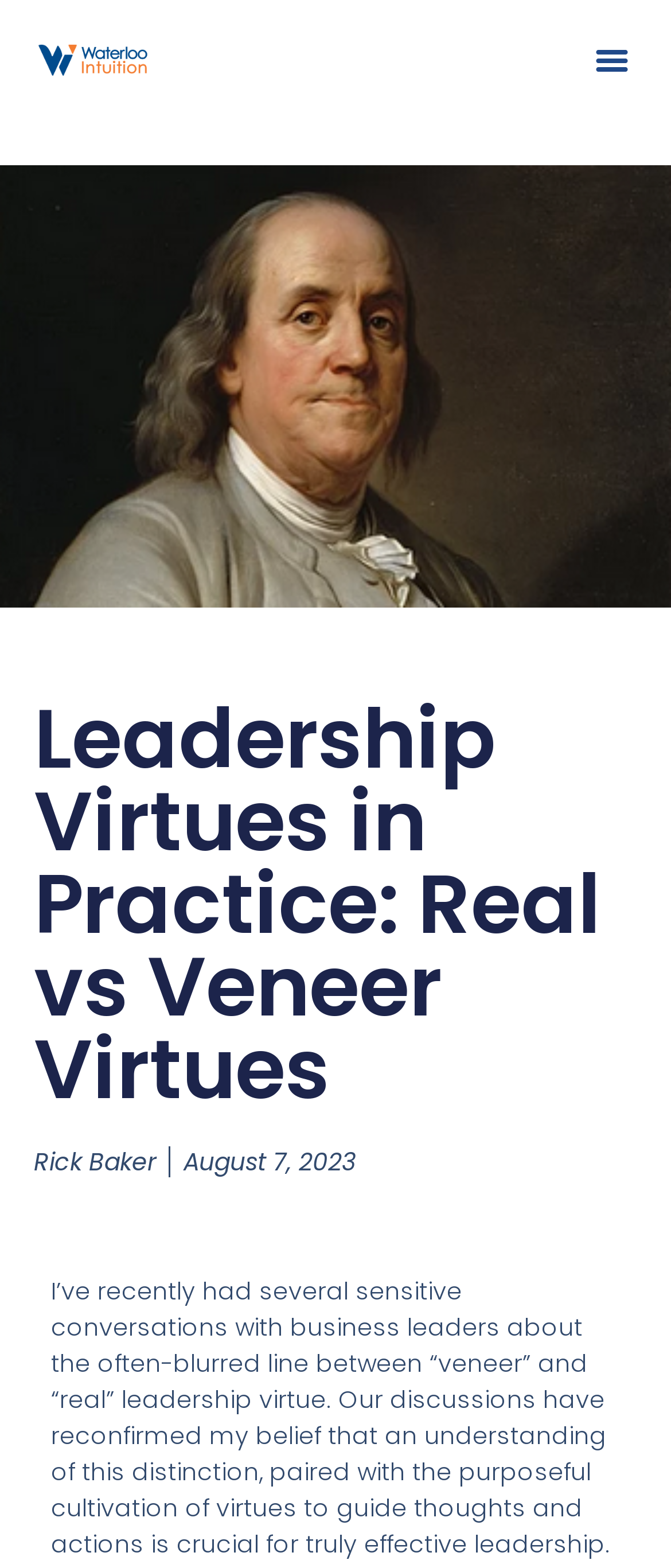When was the blog post published?
Please answer the question with a single word or phrase, referencing the image.

August 7, 2023